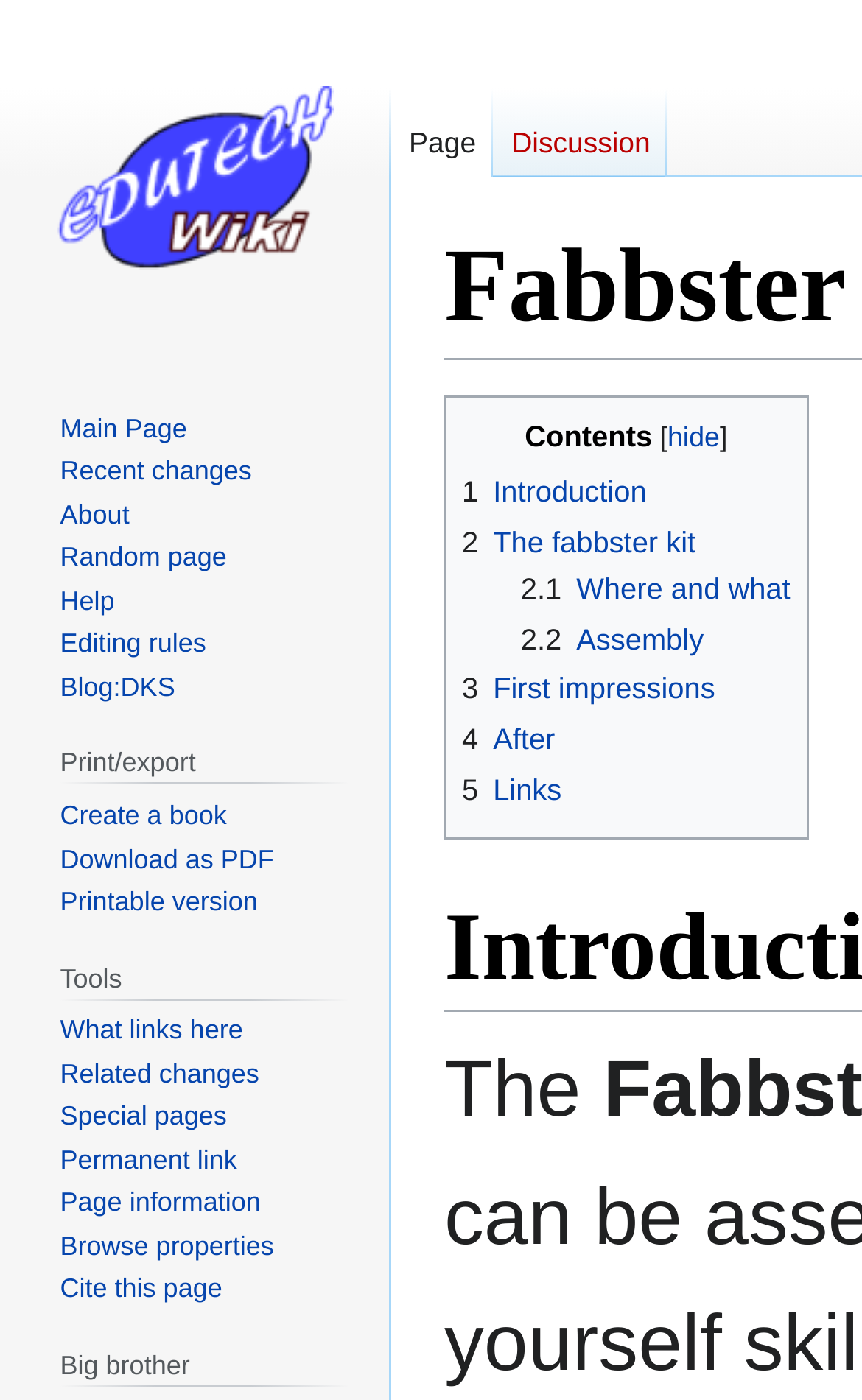Please respond in a single word or phrase: 
What is the main topic of this webpage?

Fabbster 3D printer